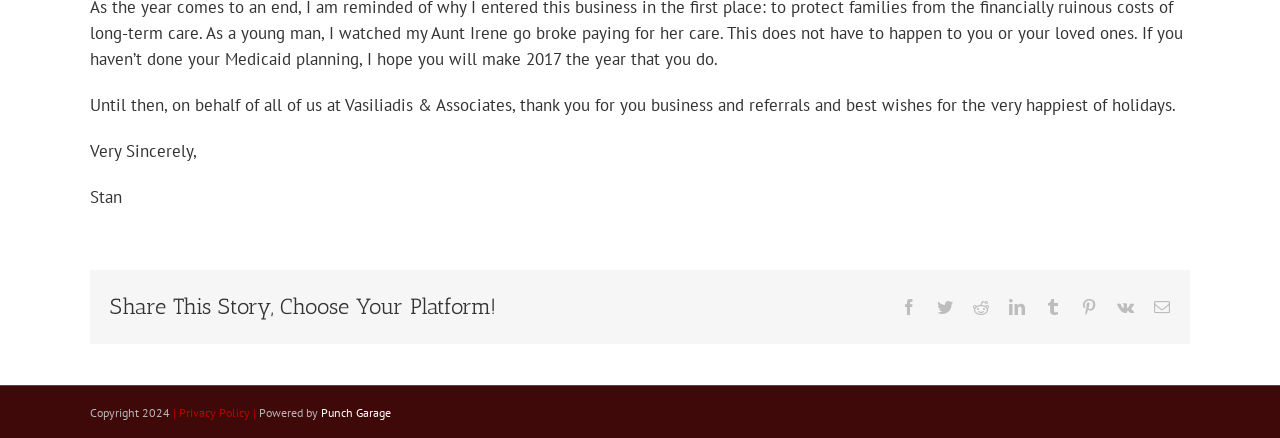What year is the copyright for?
Please provide a comprehensive answer based on the details in the screenshot.

The copyright is for the year 2024, as indicated by the StaticText element 'Copyright 2024' with bounding box coordinates [0.07, 0.924, 0.135, 0.958].